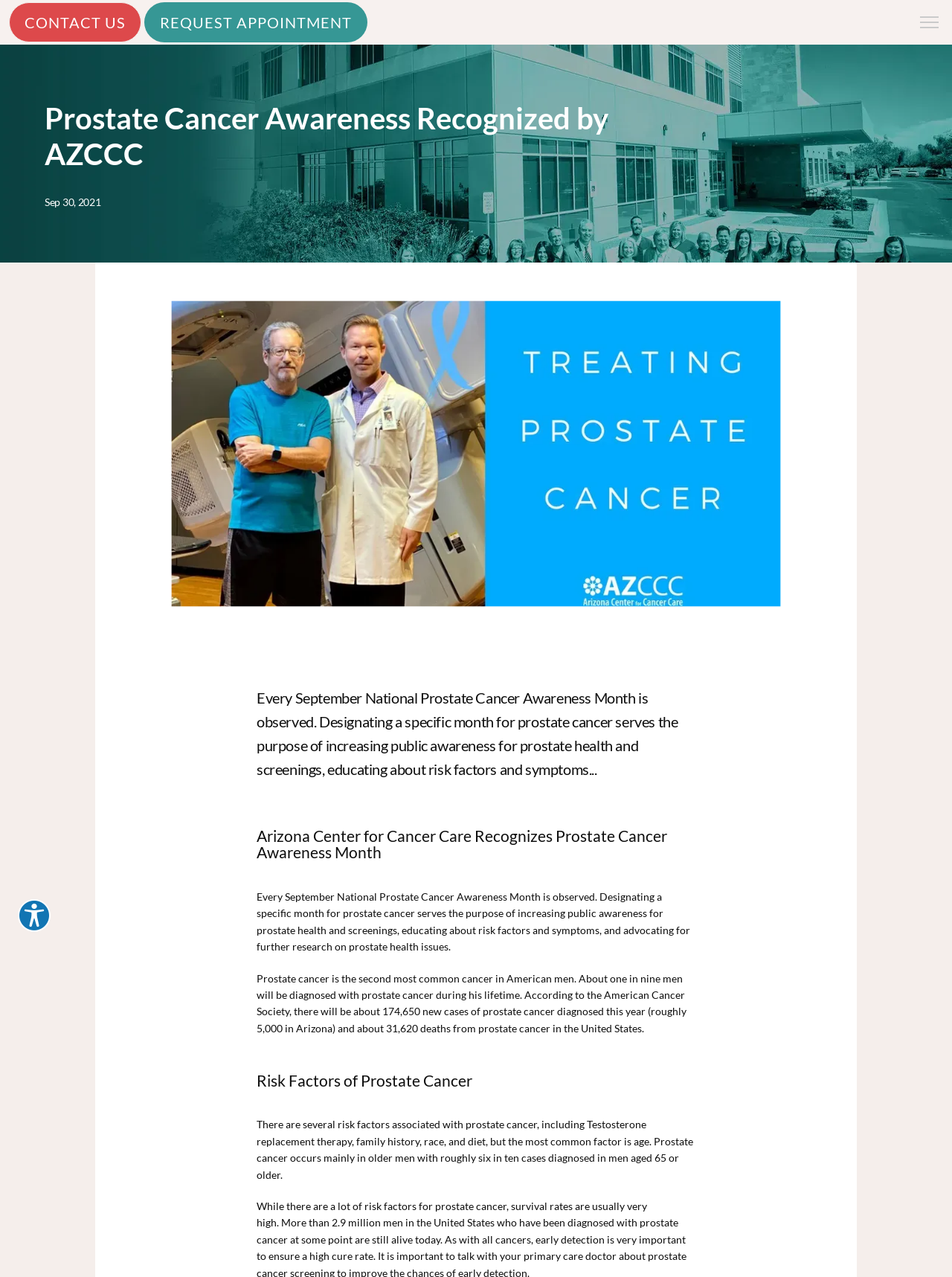Locate the headline of the webpage and generate its content.

Prostate Cancer Awareness Recognized by AZCCC